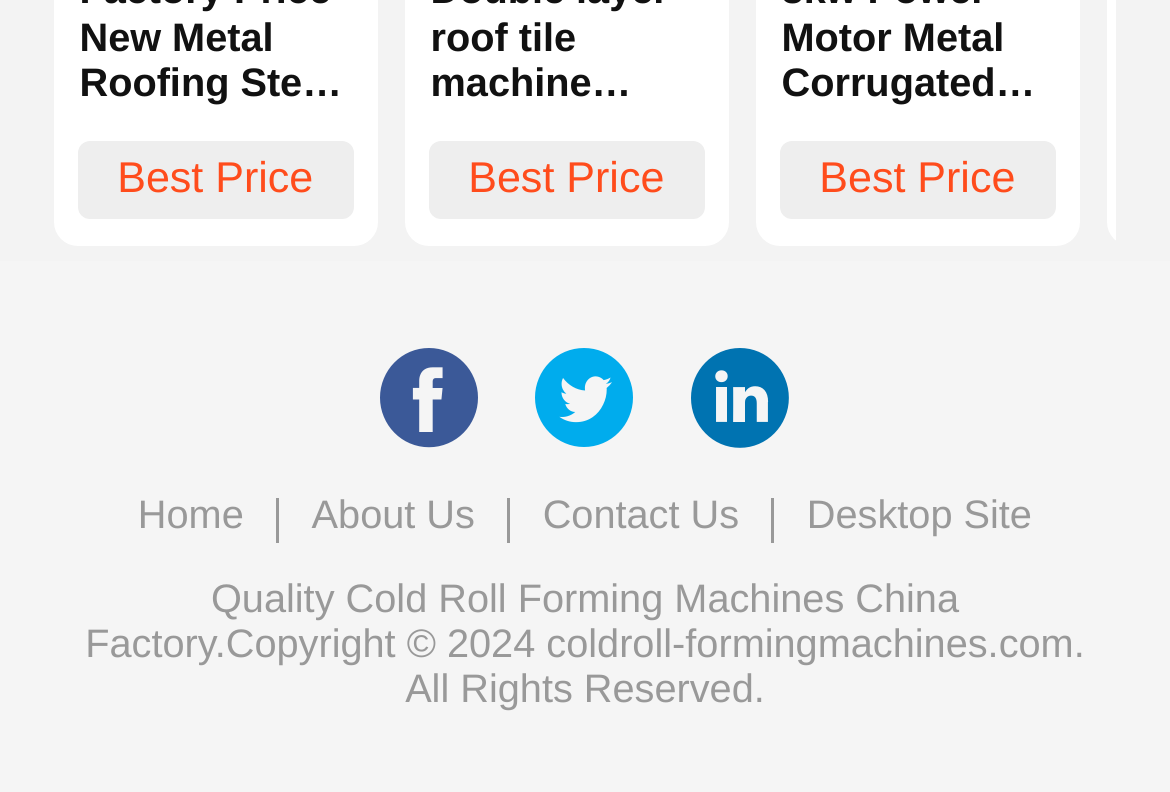Please provide a comprehensive response to the question based on the details in the image: What is the theme of the webpage?

The webpage has links and headings related to 'Cold Roll Forming Machines' and 'Quality', indicating that the theme of the webpage is industrial machinery or manufacturing.